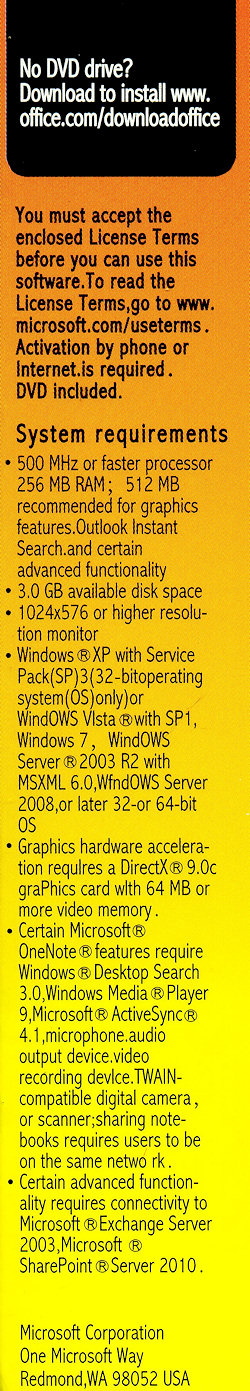Give a detailed account of the contents of the image.

The image titled "Fake Hologram" depicts a questionable holographic sticker purportedly representing a Microsoft product. This sticker exemplifies the characteristics described in a user’s experience of encountering counterfeit software. The text surrounding the image highlights a warning about counterfeit Microsoft software, stating that original DVDs are required to have an embedded holographic image, and if the hologram can be peeled off, it likely indicates a scam. The caption emphasizes the importance of recognizing authentic software features to avoid being misled by fraudulent products. Additionally, the context suggests that buyers should take caution and utilize available resources, such as the Microsoft webpage, to identify non-genuine software.